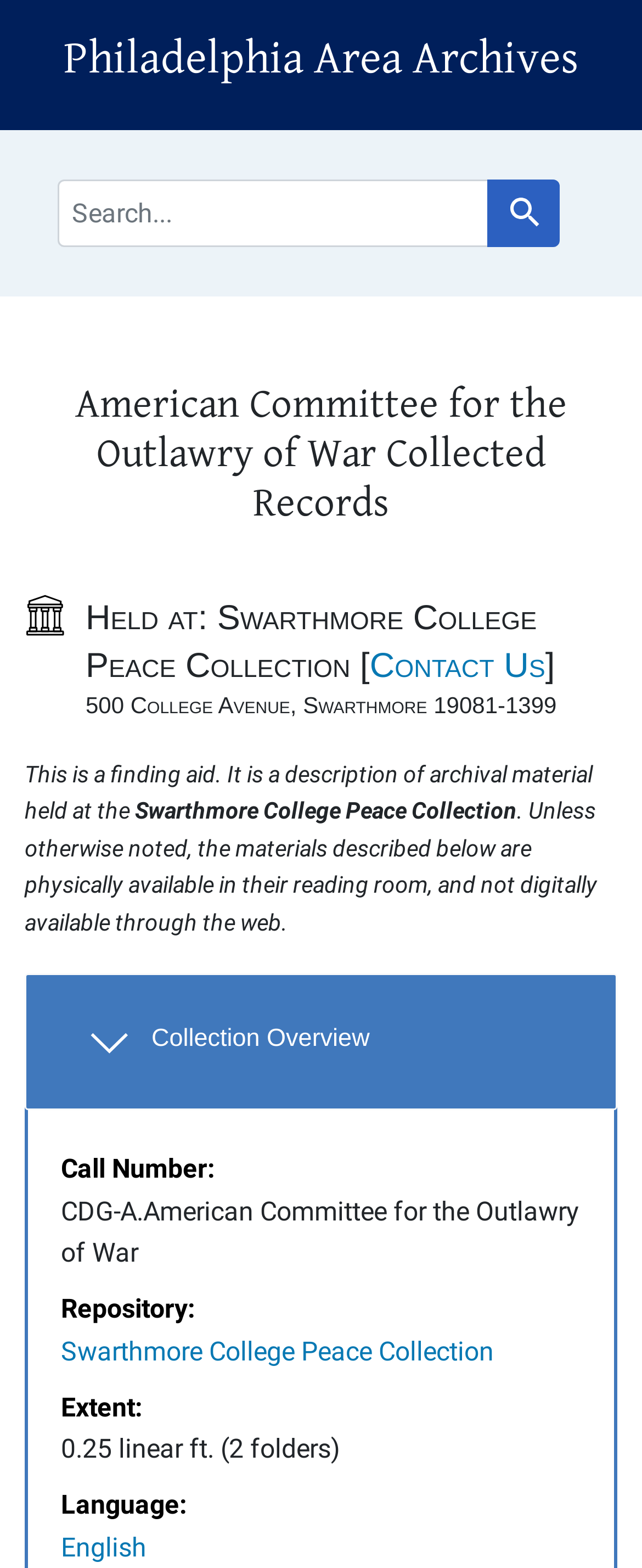Determine the bounding box coordinates of the section to be clicked to follow the instruction: "Go to main content". The coordinates should be given as four float numbers between 0 and 1, formatted as [left, top, right, bottom].

[0.026, 0.005, 0.213, 0.016]